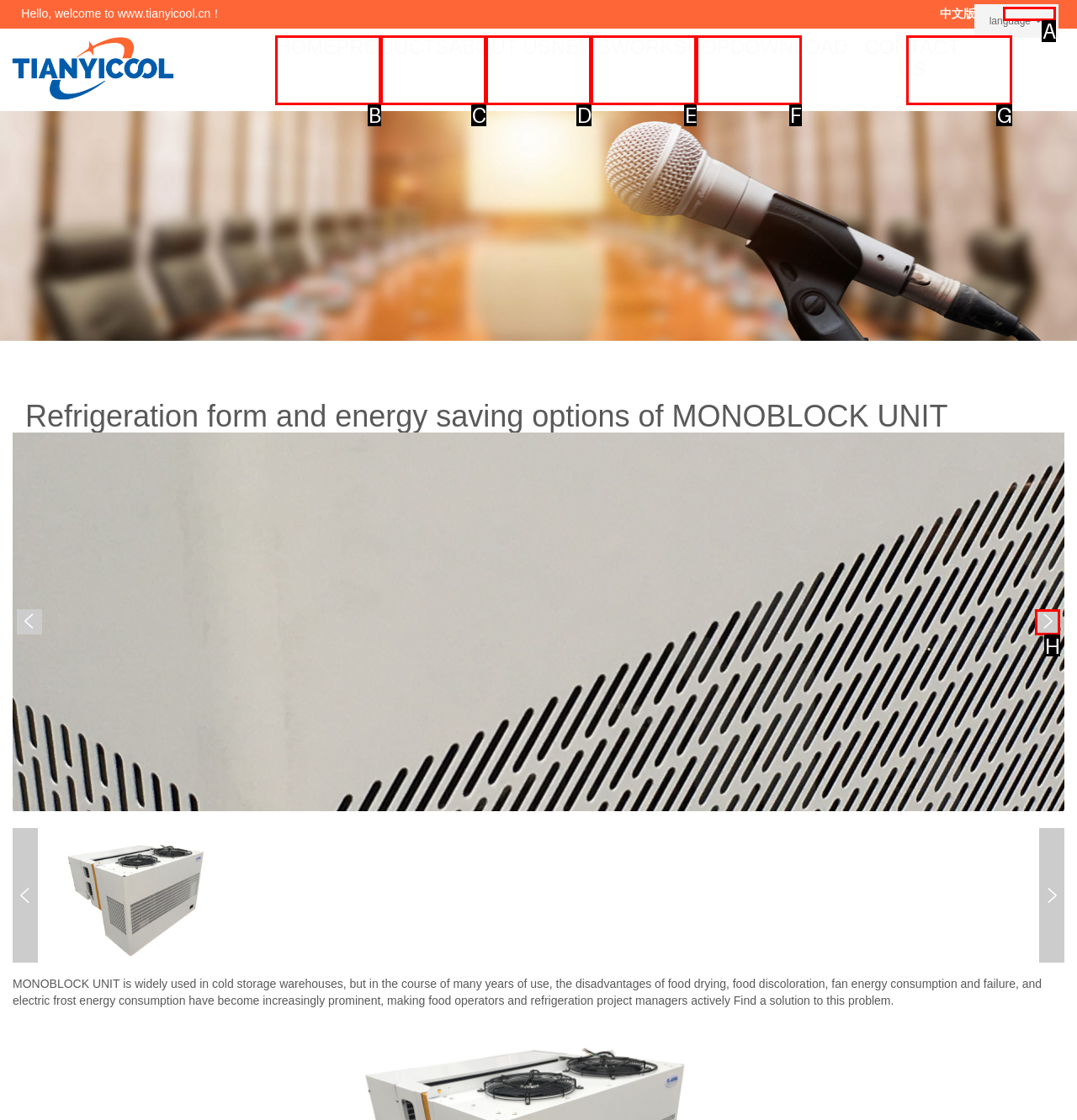Select the appropriate HTML element that needs to be clicked to finish the task: Click Next slide
Reply with the letter of the chosen option.

H